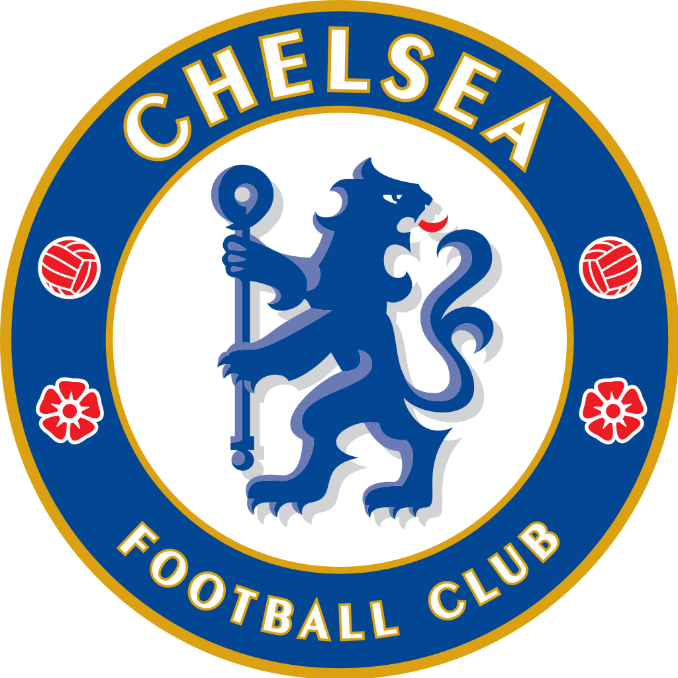What is the shape of the badge?
Answer the question with a single word or phrase, referring to the image.

Circular